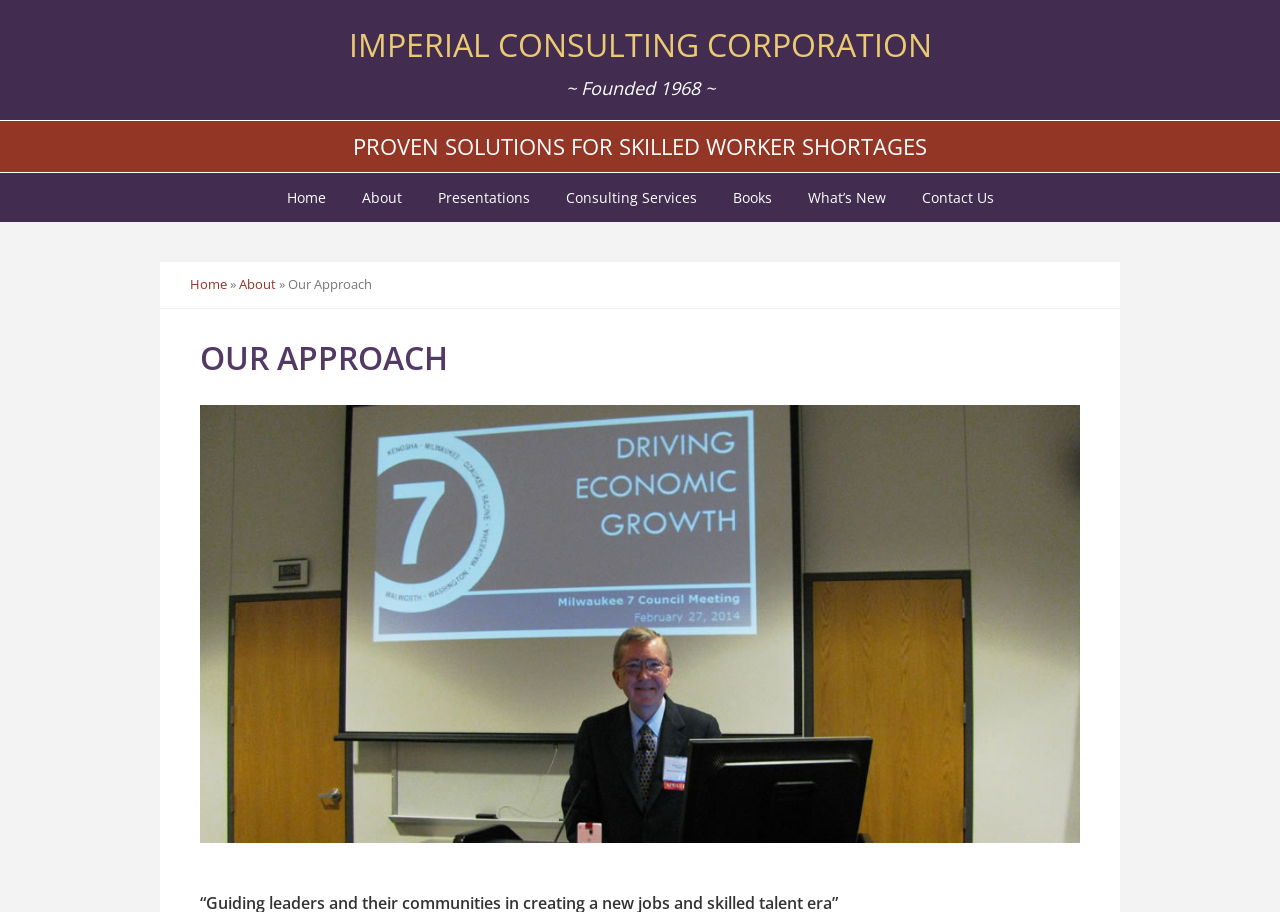Can you find the bounding box coordinates for the element that needs to be clicked to execute this instruction: "view presentations"? The coordinates should be given as four float numbers between 0 and 1, i.e., [left, top, right, bottom].

[0.329, 0.19, 0.426, 0.244]